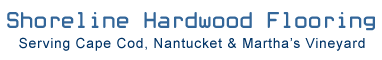Where does the company provide its services?
Provide a detailed and extensive answer to the question.

The tagline 'Serving Cape Cod, Nantucket & Martha's Vineyard' indicates the geographical focus of the company's services, appealing to local consumers in these regions.